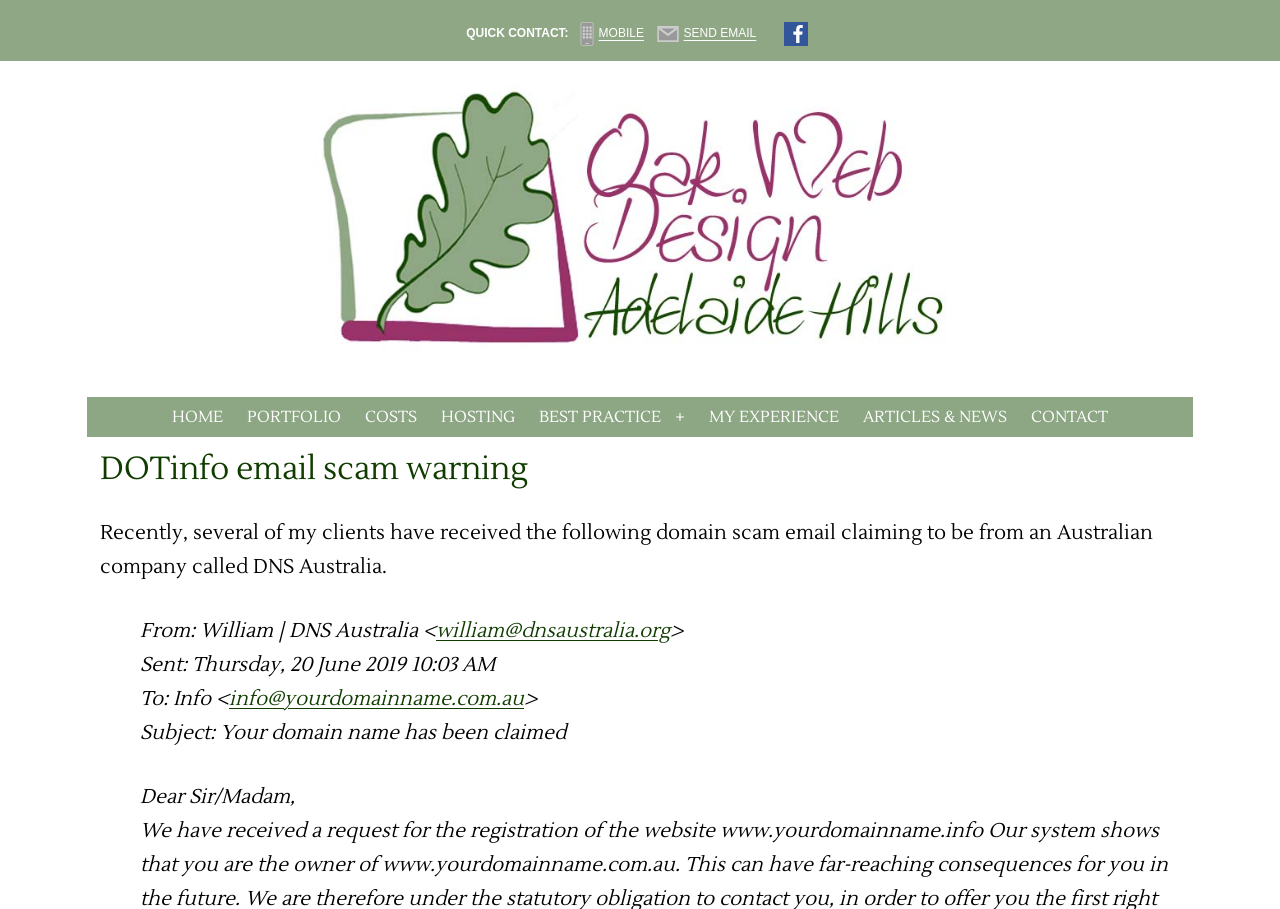How many navigation menu items are there?
Please answer the question with as much detail and depth as you can.

I counted the navigation menu items by looking at the top navigation bar, where I found links to 'HOME', 'PORTFOLIO', 'COSTS', 'HOSTING', 'BEST PRACTICE', 'MY EXPERIENCE', 'ARTICLES & NEWS', and 'CONTACT'. There are 8 navigation menu items in total.